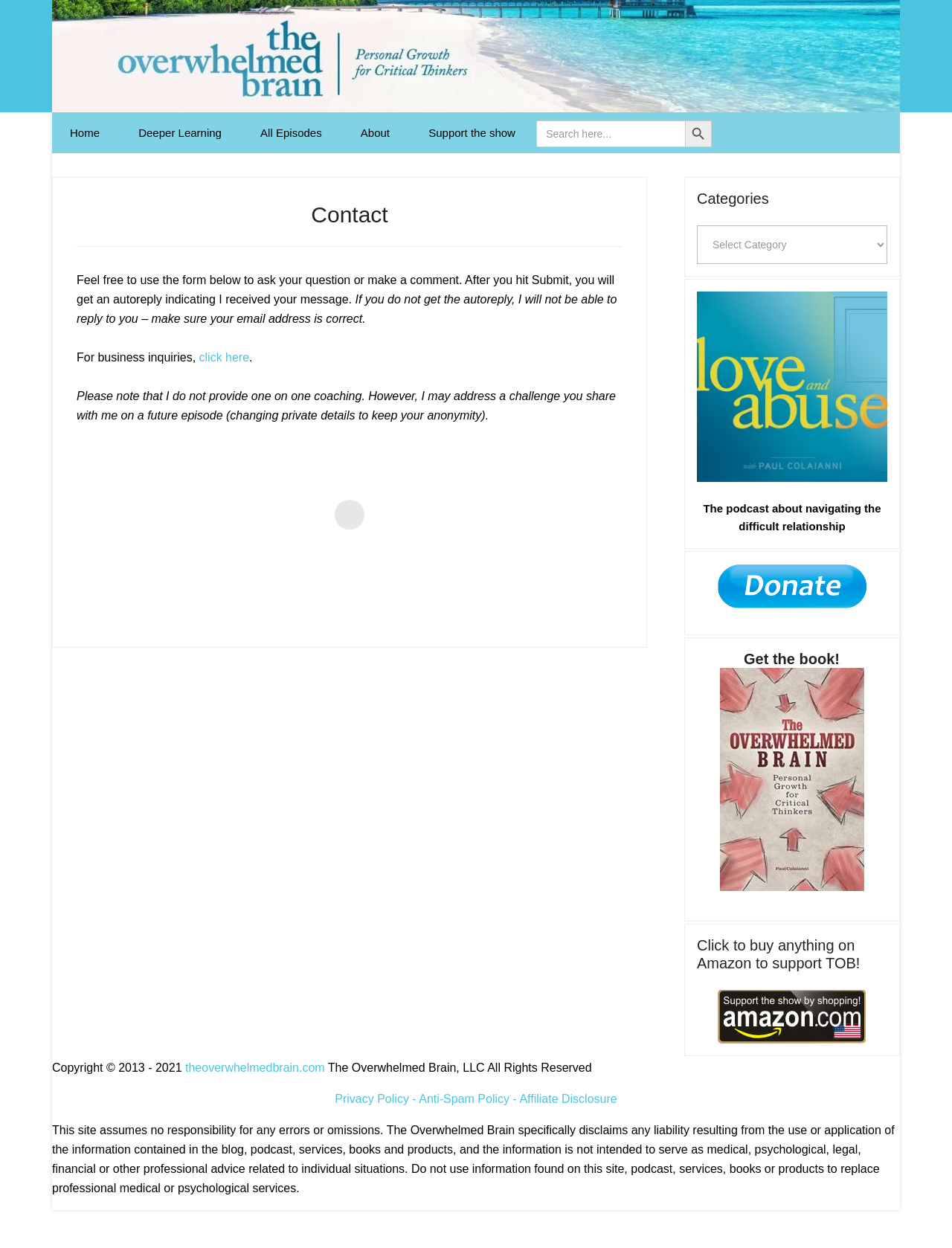Respond to the question below with a concise word or phrase:
What is the topic of the podcast mentioned on this webpage?

Navigating difficult relationships